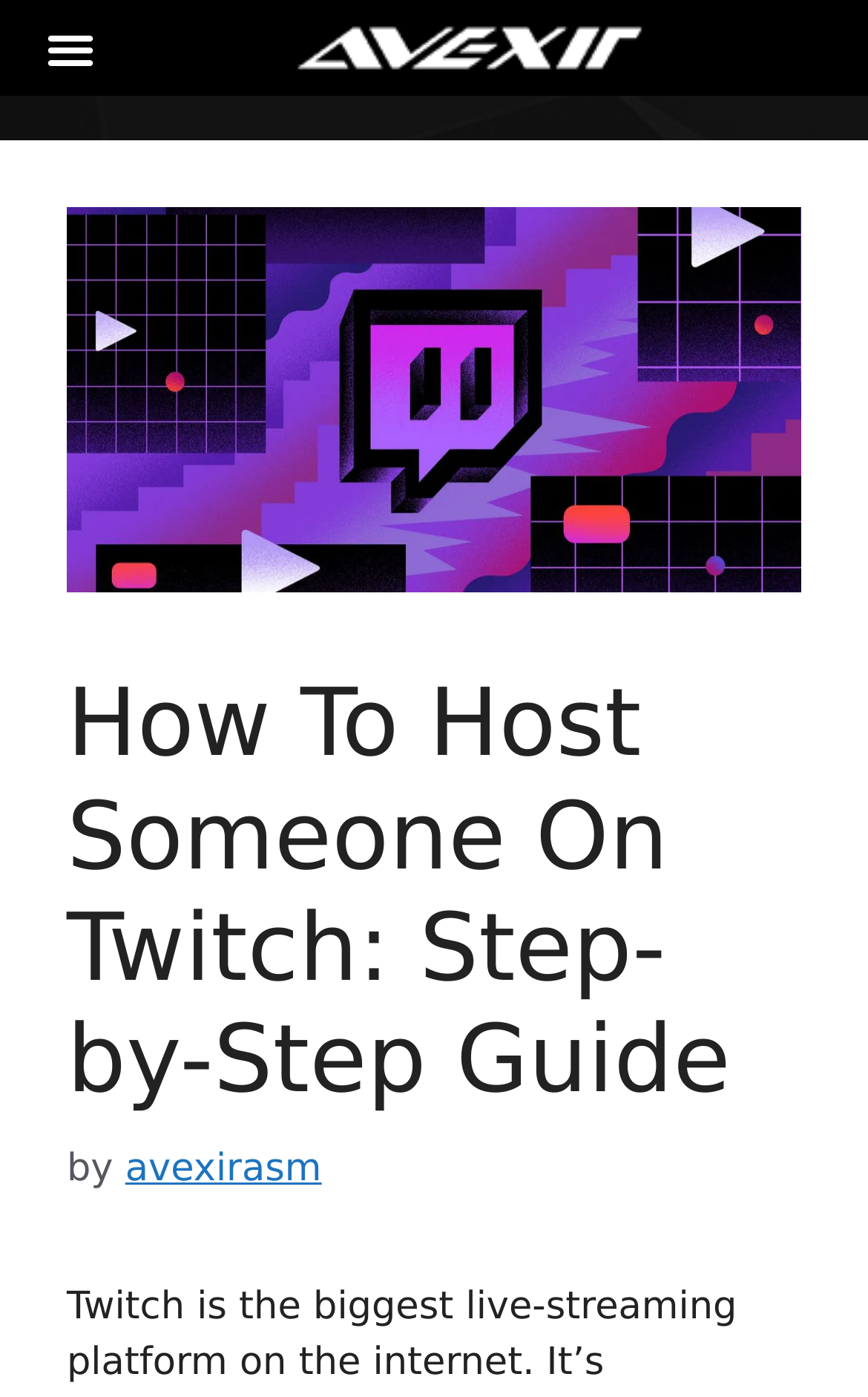Provide a brief response in the form of a single word or phrase:
Is there an image on the webpage?

Yes